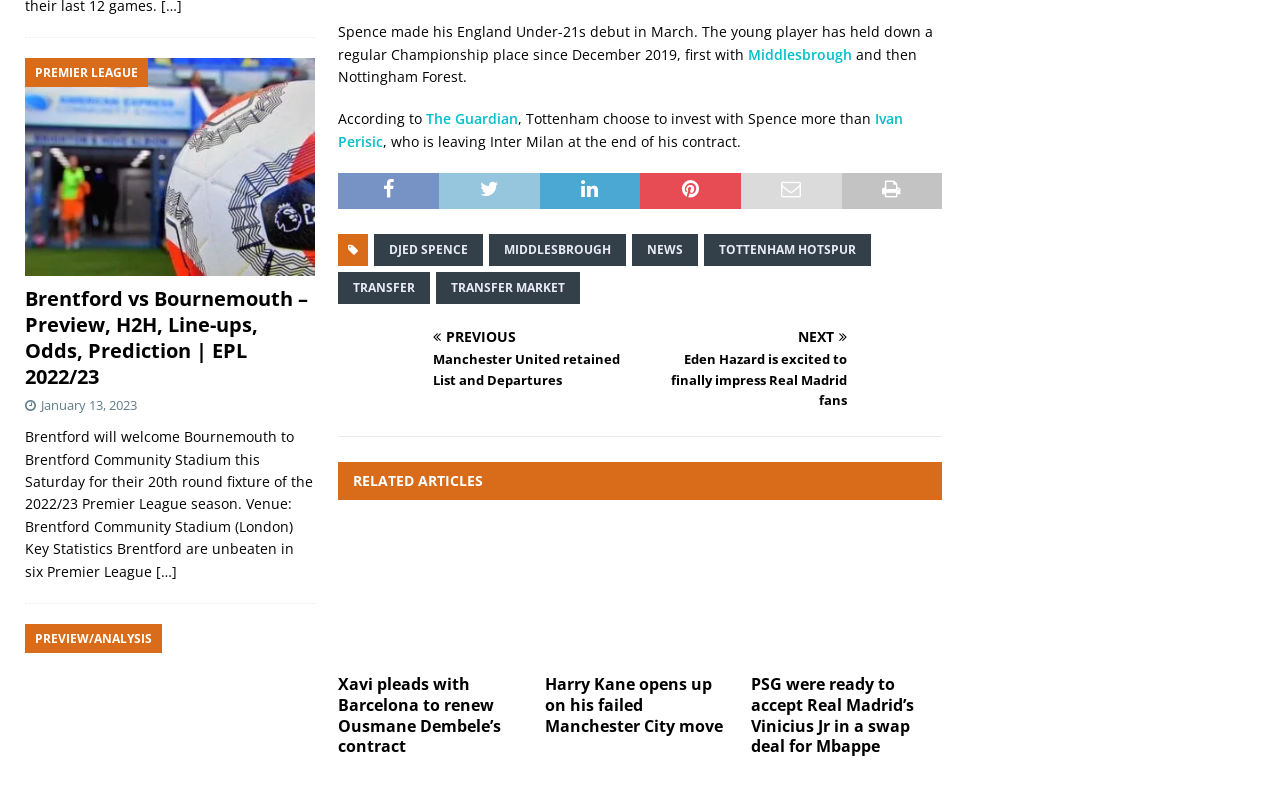Identify the bounding box coordinates of the element that should be clicked to fulfill this task: "Click on the link to read about DJED SPENCE". The coordinates should be provided as four float numbers between 0 and 1, i.e., [left, top, right, bottom].

[0.293, 0.29, 0.378, 0.33]